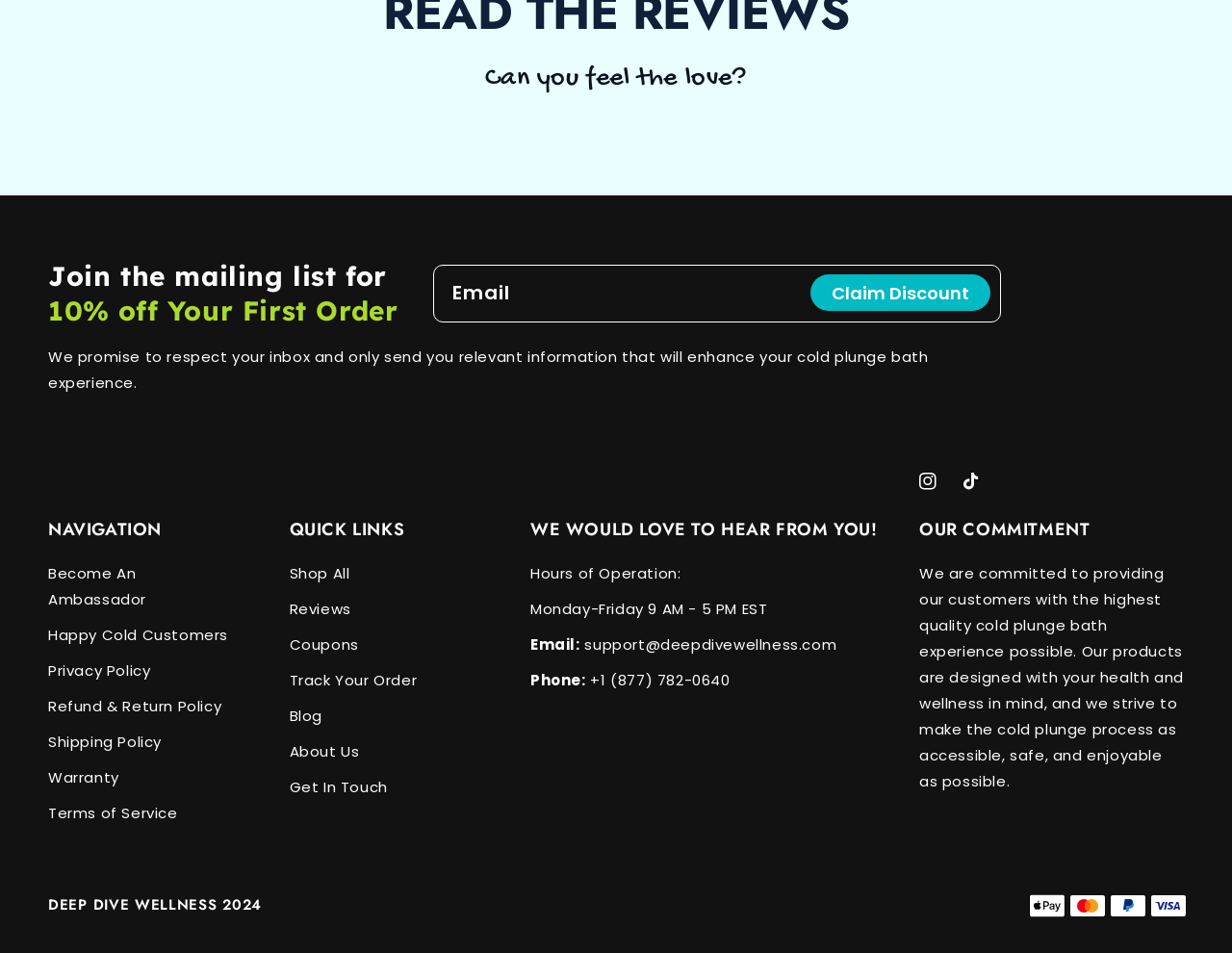Please specify the bounding box coordinates of the clickable region to carry out the following instruction: "Discuss this page". The coordinates should be four float numbers between 0 and 1, in the format [left, top, right, bottom].

None